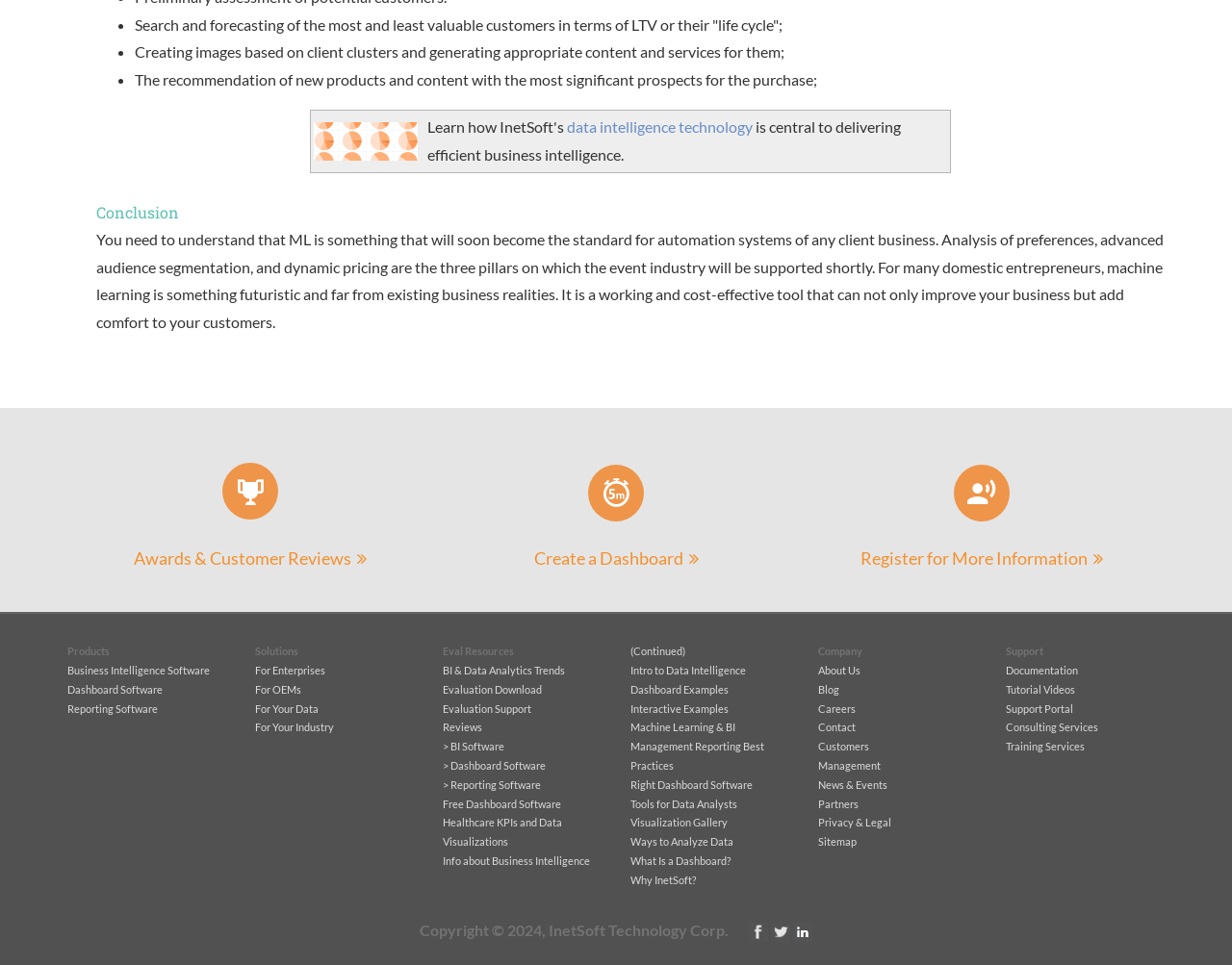Please determine the bounding box of the UI element that matches this description: Tutorial Videos. The coordinates should be given as (top-left x, top-left y, bottom-right x, bottom-right y), with all values between 0 and 1.

[0.816, 0.708, 0.873, 0.721]